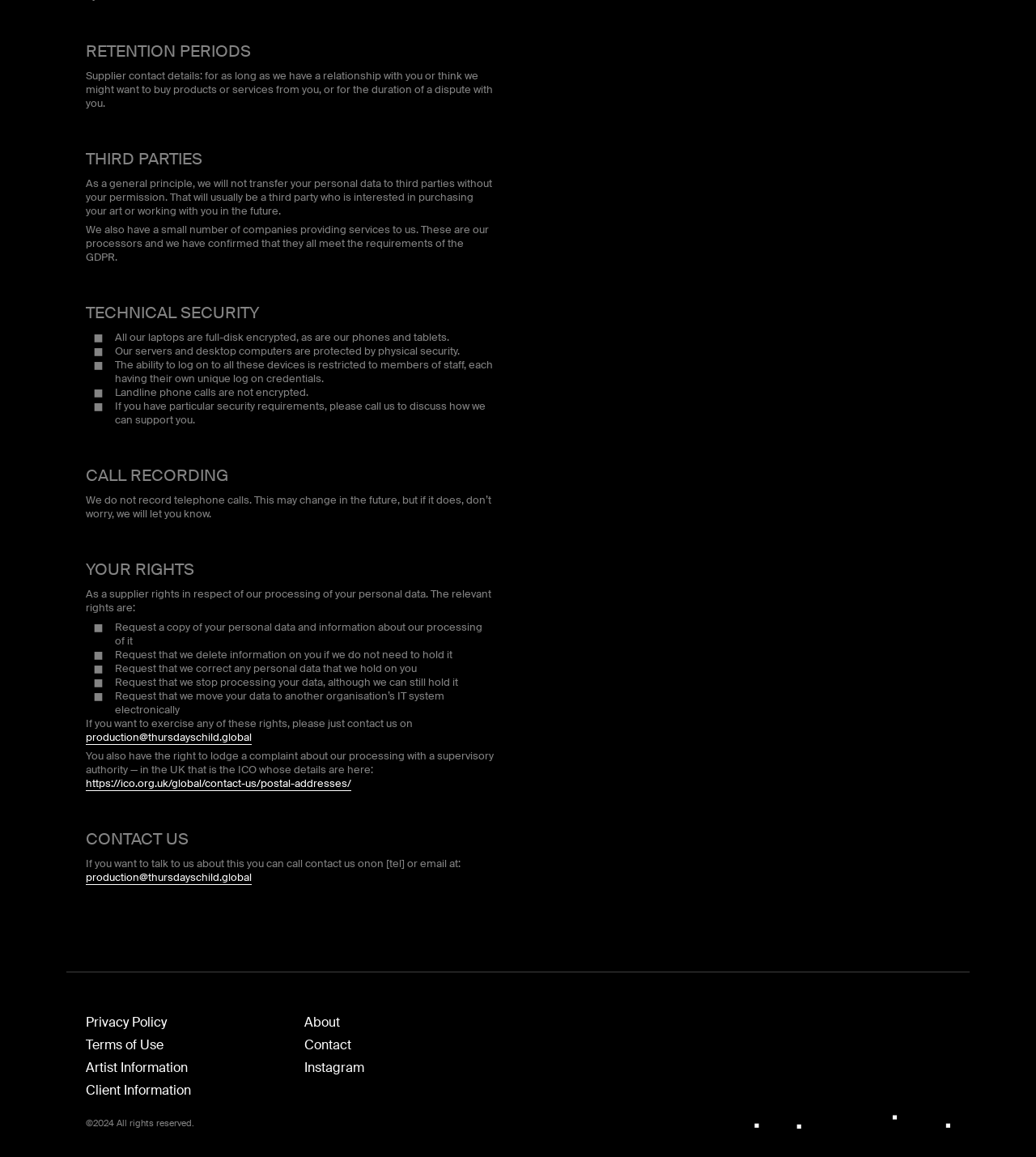Pinpoint the bounding box coordinates of the area that must be clicked to complete this instruction: "Click the 'production@thursdayschild.global' email link".

[0.083, 0.631, 0.243, 0.643]